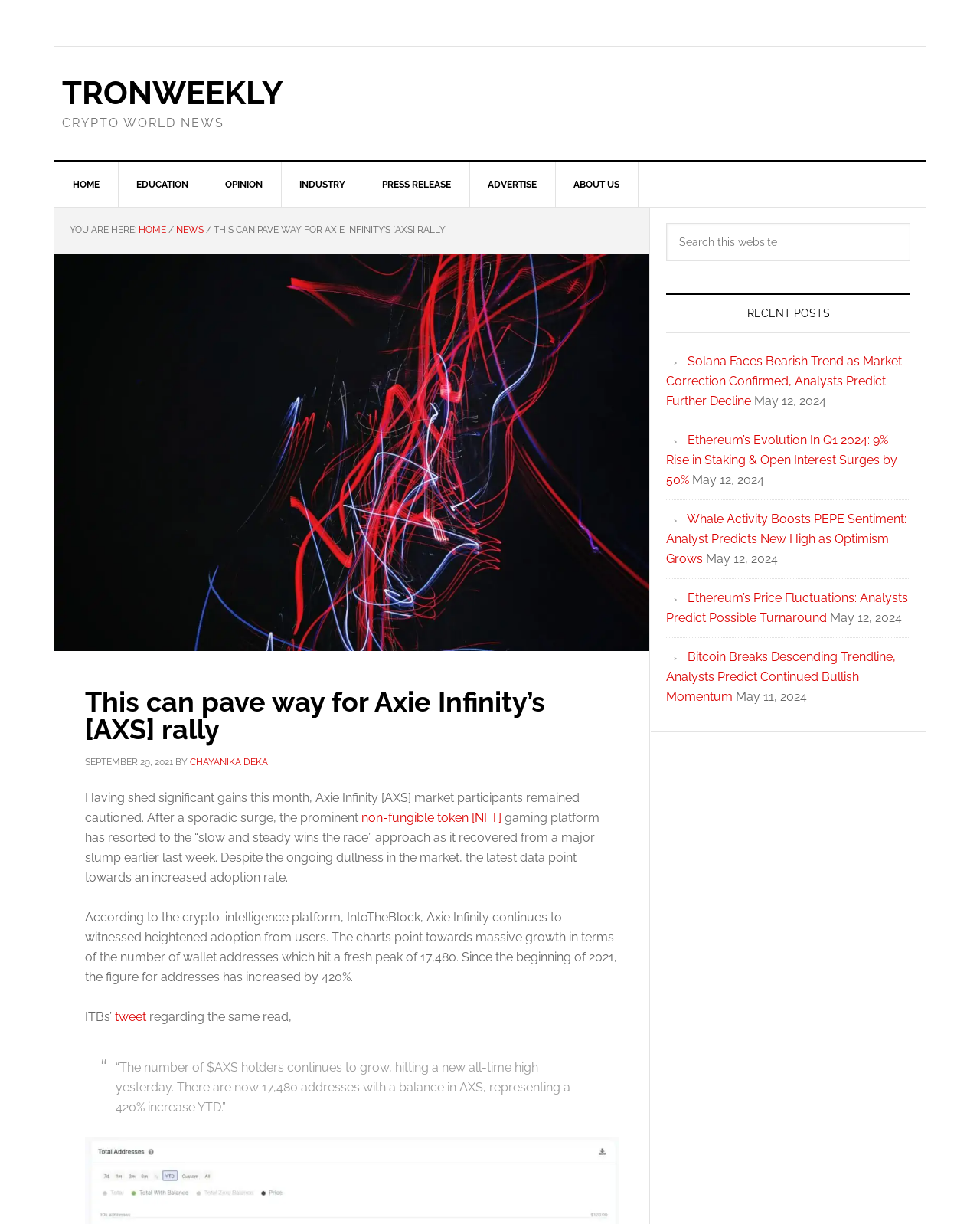Specify the bounding box coordinates of the area to click in order to follow the given instruction: "configure global search."

None